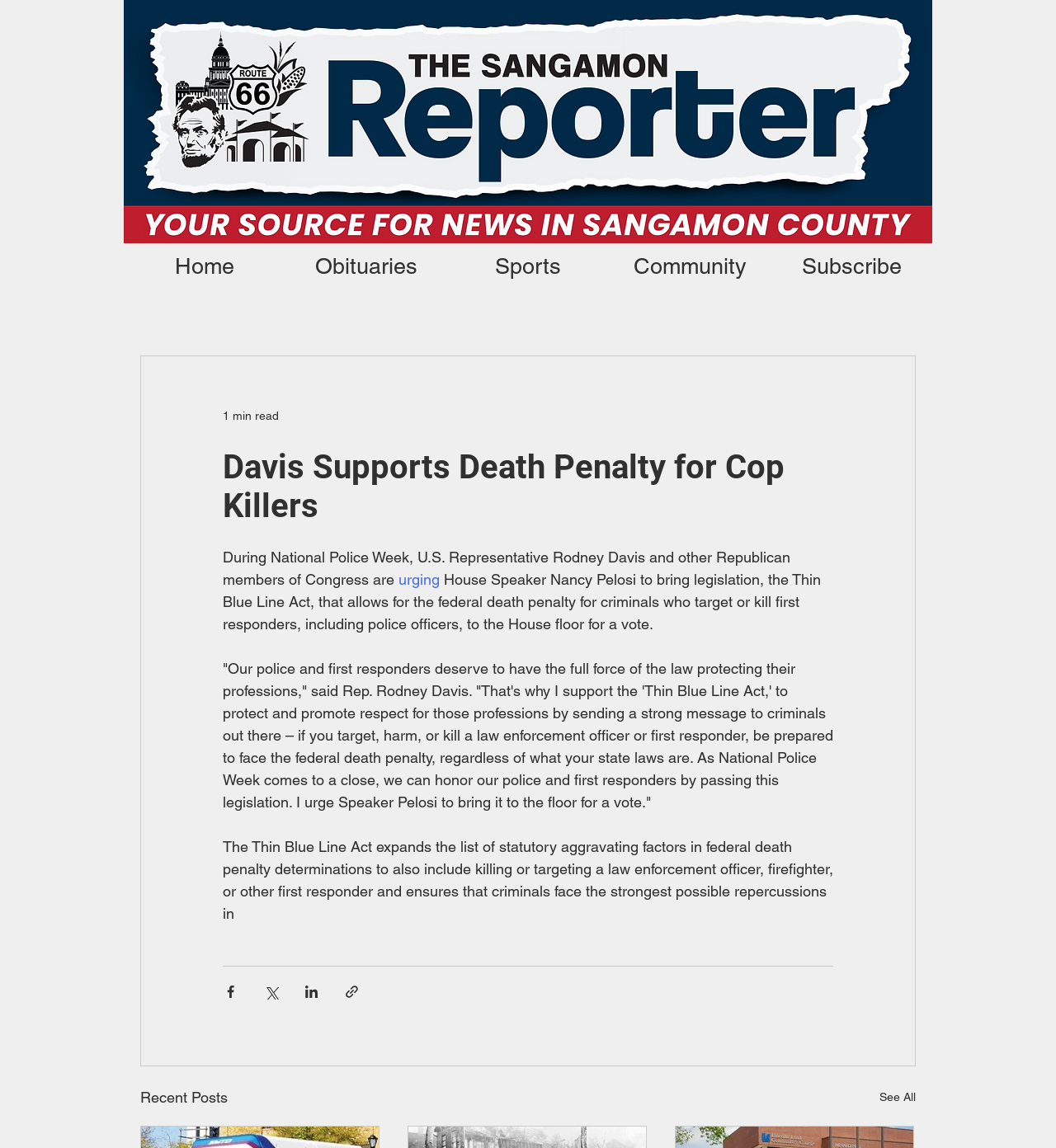What is the purpose of the Thin Blue Line Act?
Could you give a comprehensive explanation in response to this question?

The article states that the Thin Blue Line Act is intended to protect and promote respect for the professions of police officers and first responders by sending a strong message to criminals that if they target, harm, or kill a law enforcement officer or first responder, they will face the federal death penalty.